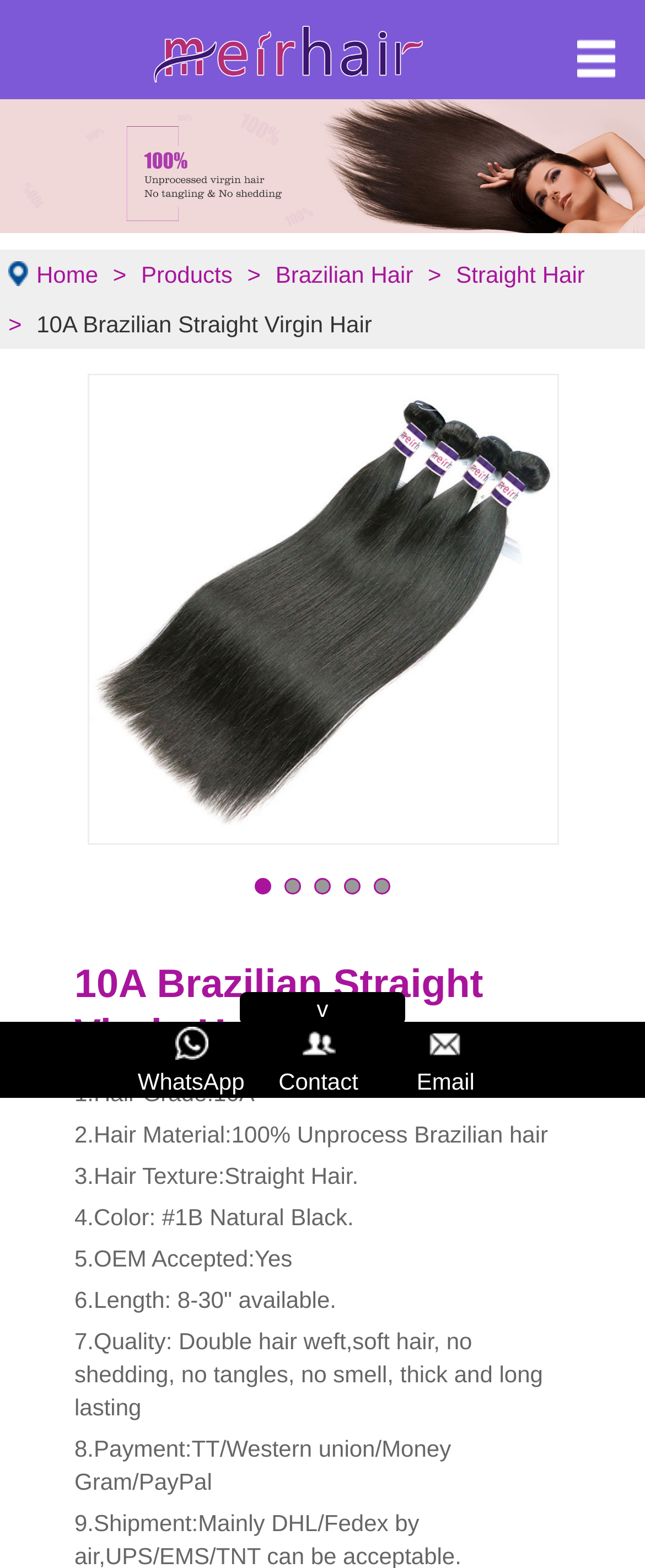Provide a brief response in the form of a single word or phrase:
How many images are on this page?

5